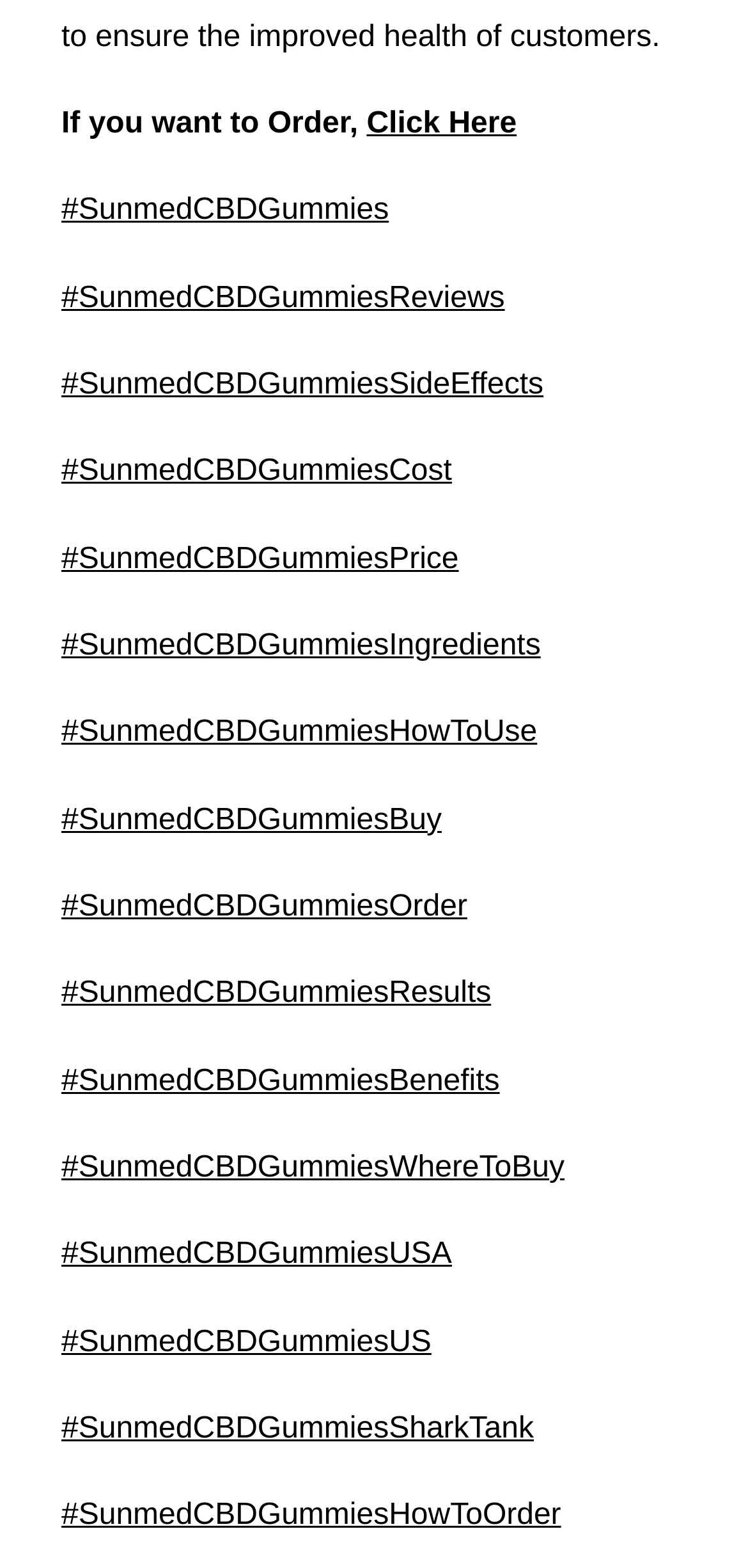Give a one-word or one-phrase response to the question:
What is the topic of the webpage?

Sunmed CBD Gummies